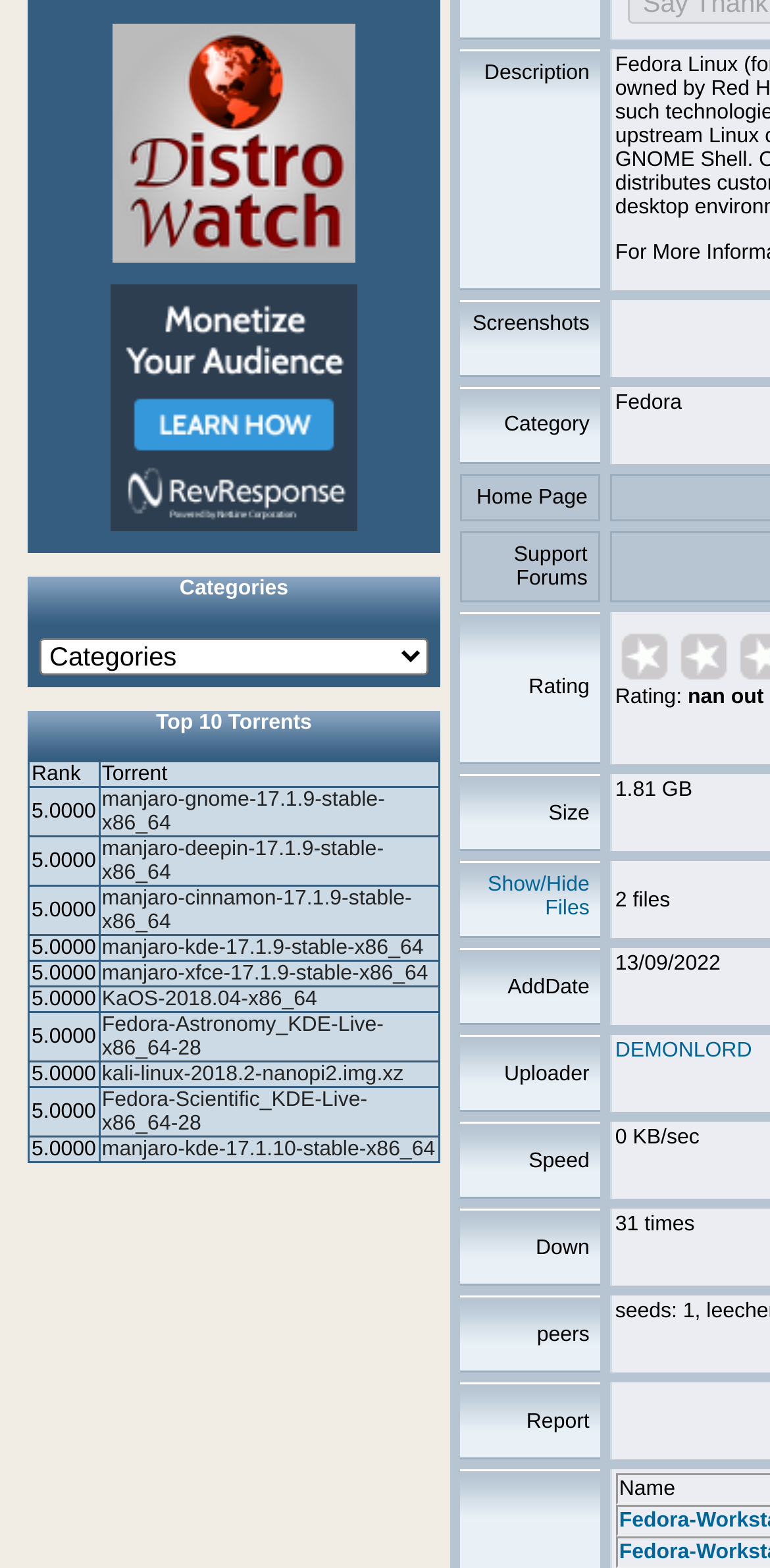What is the rank of the third torrent?
Refer to the screenshot and respond with a concise word or phrase.

5.0000